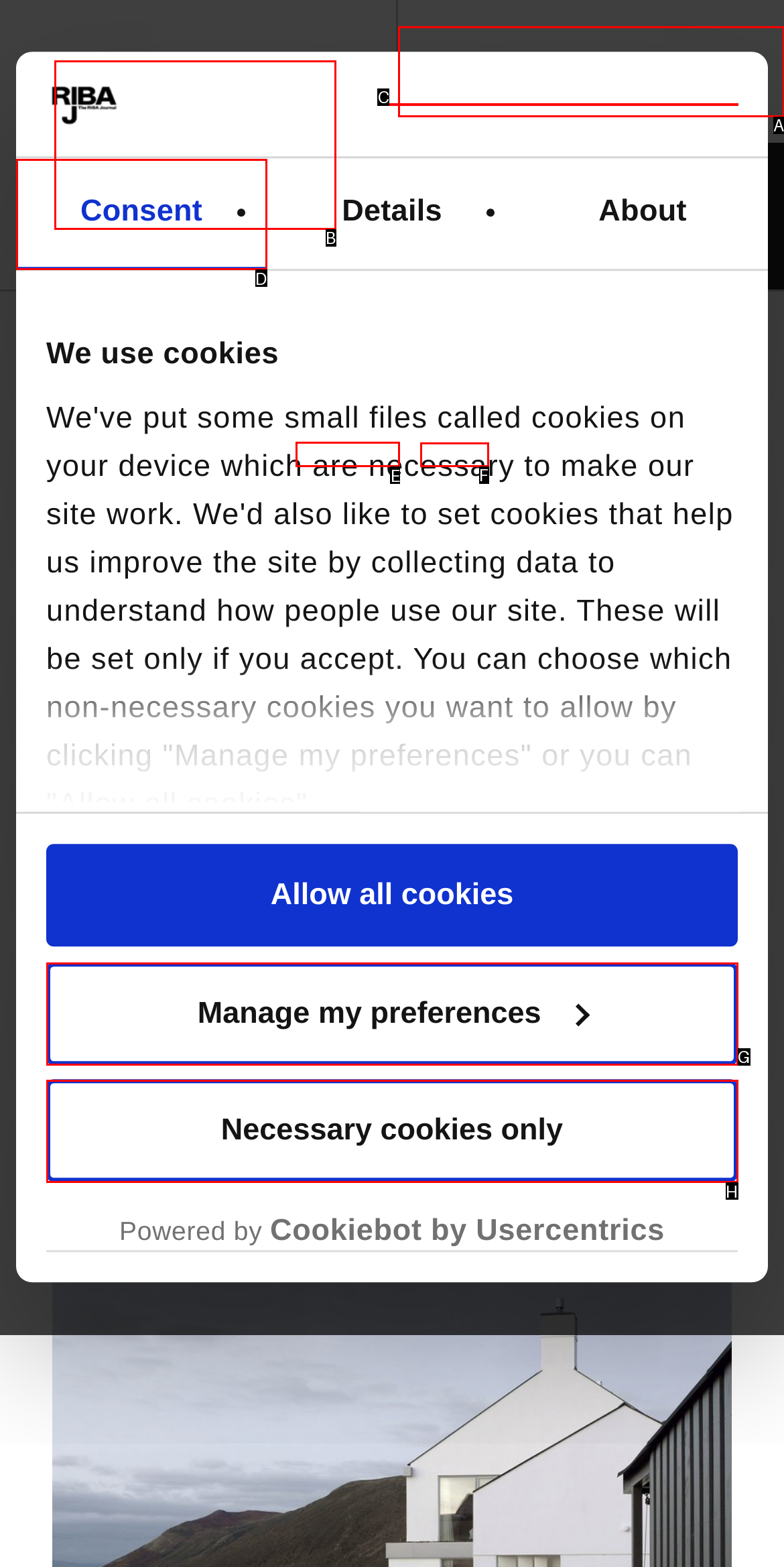Determine which letter corresponds to the UI element to click for this task: Explore the Buildings link
Respond with the letter from the available options.

E